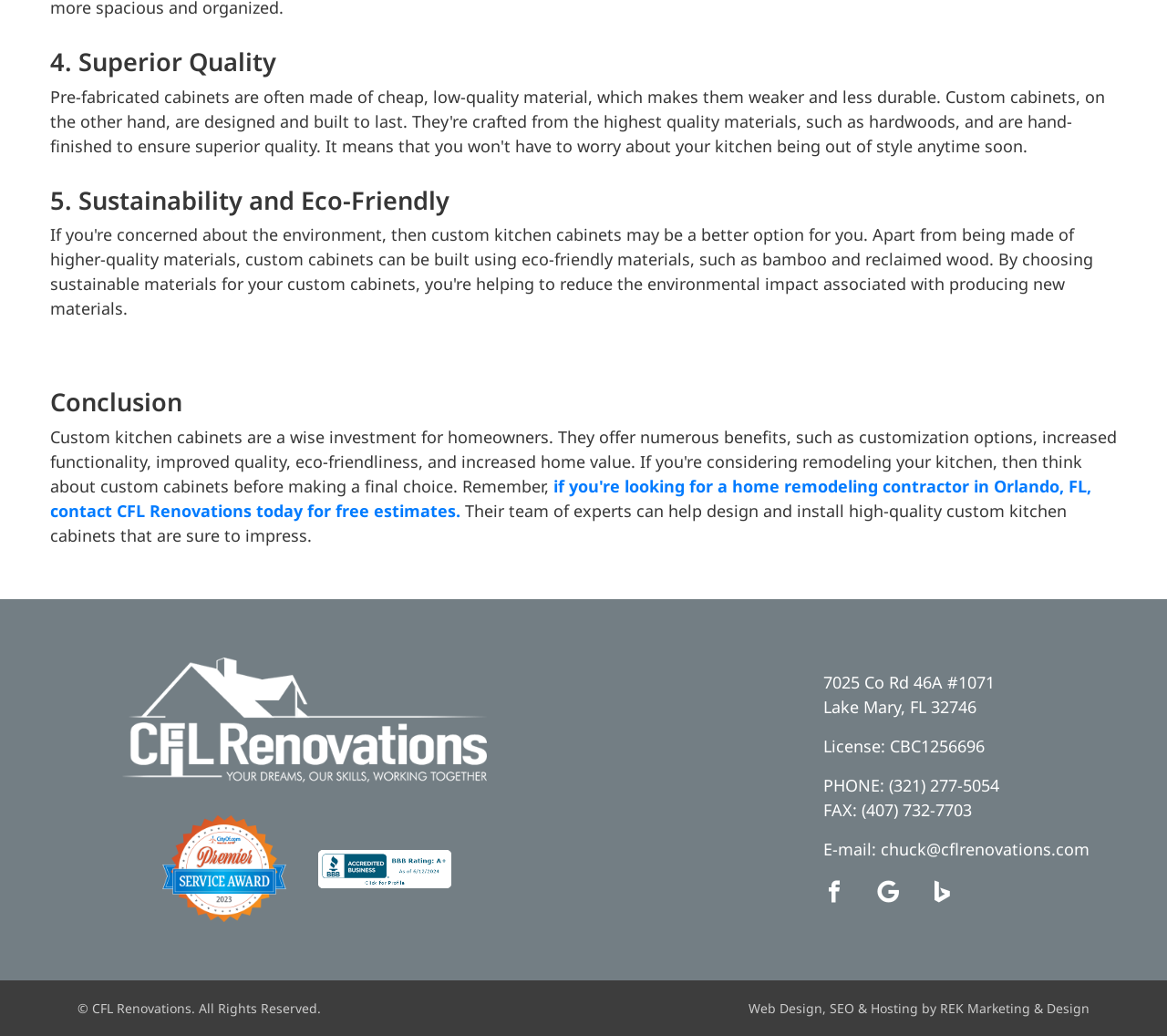Given the description "chuck@cflrenovations.com", determine the bounding box of the corresponding UI element.

[0.755, 0.809, 0.934, 0.83]